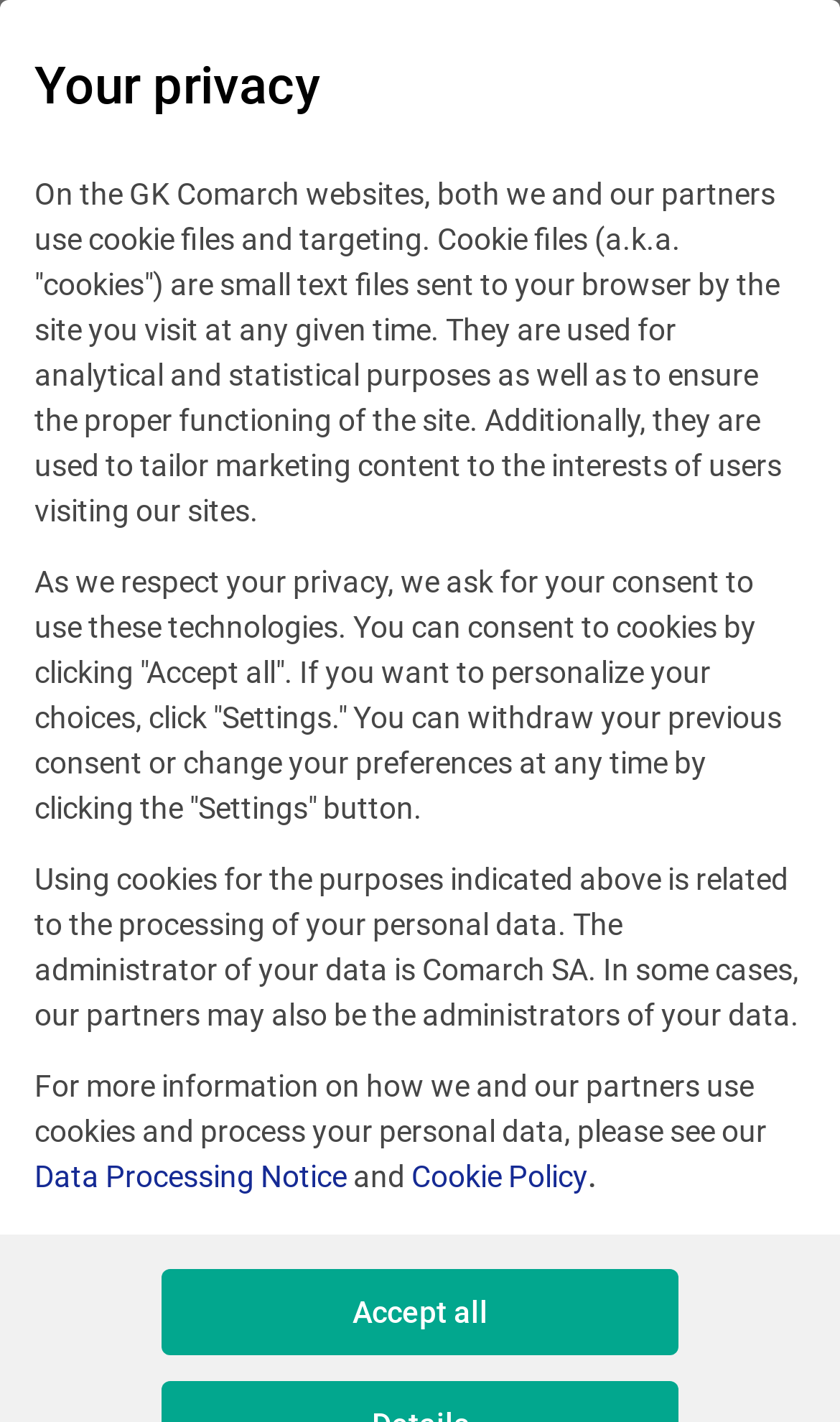Based on the element description: "title="Facebook"", identify the bounding box coordinates for this UI element. The coordinates must be four float numbers between 0 and 1, listed as [left, top, right, bottom].

[0.331, 0.322, 0.382, 0.327]